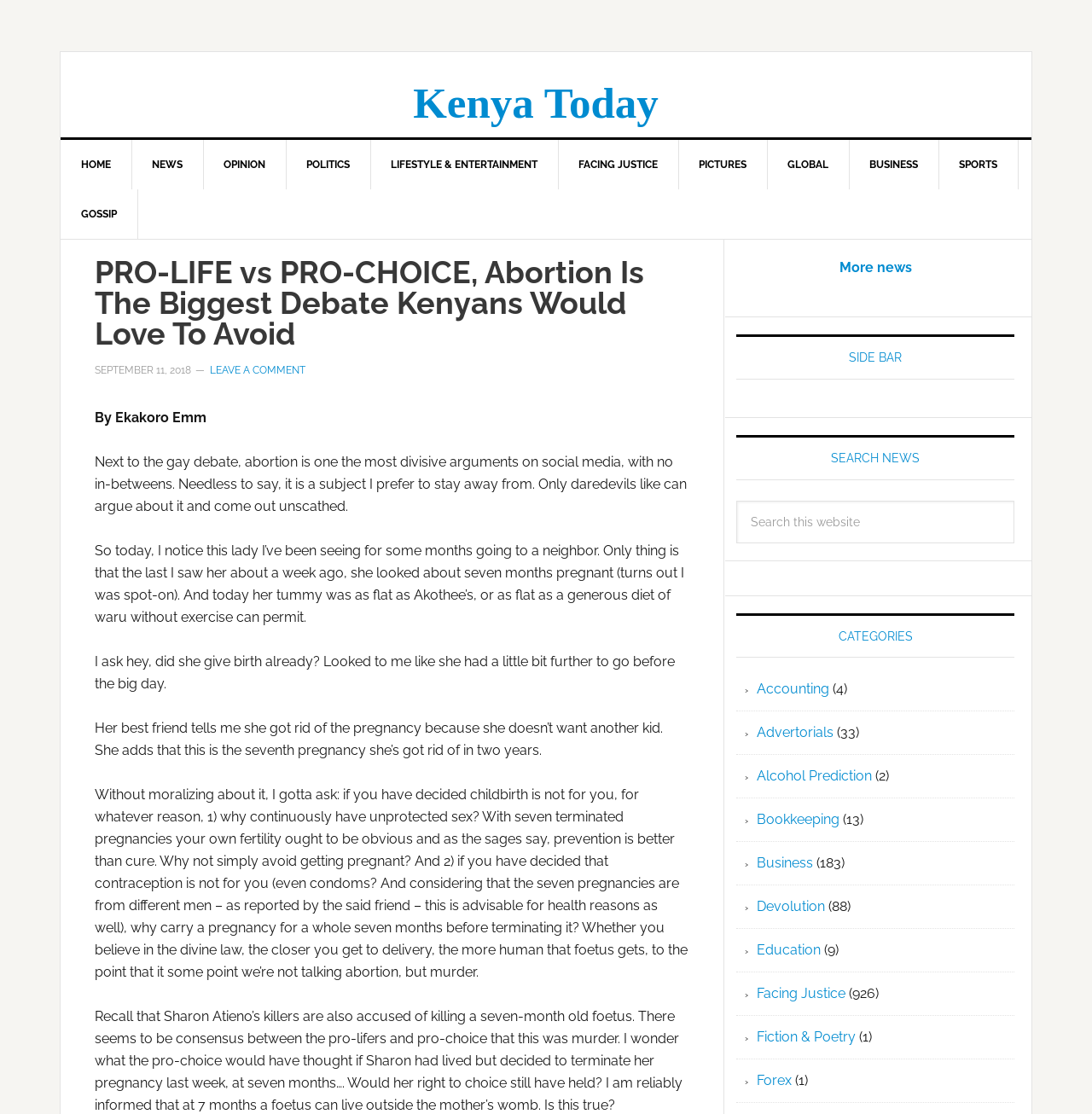How many categories are listed in the sidebar?
Based on the image, answer the question in a detailed manner.

I counted the number of link elements under the 'CATEGORIES' heading in the sidebar, which are 'Accounting', 'Advertorials', 'Alcohol Prediction', 'Bookkeeping', 'Business', 'Devolution', 'Education', 'Facing Justice', 'Fiction & Poetry', 'Forex', and others, and found a total of 14 categories.